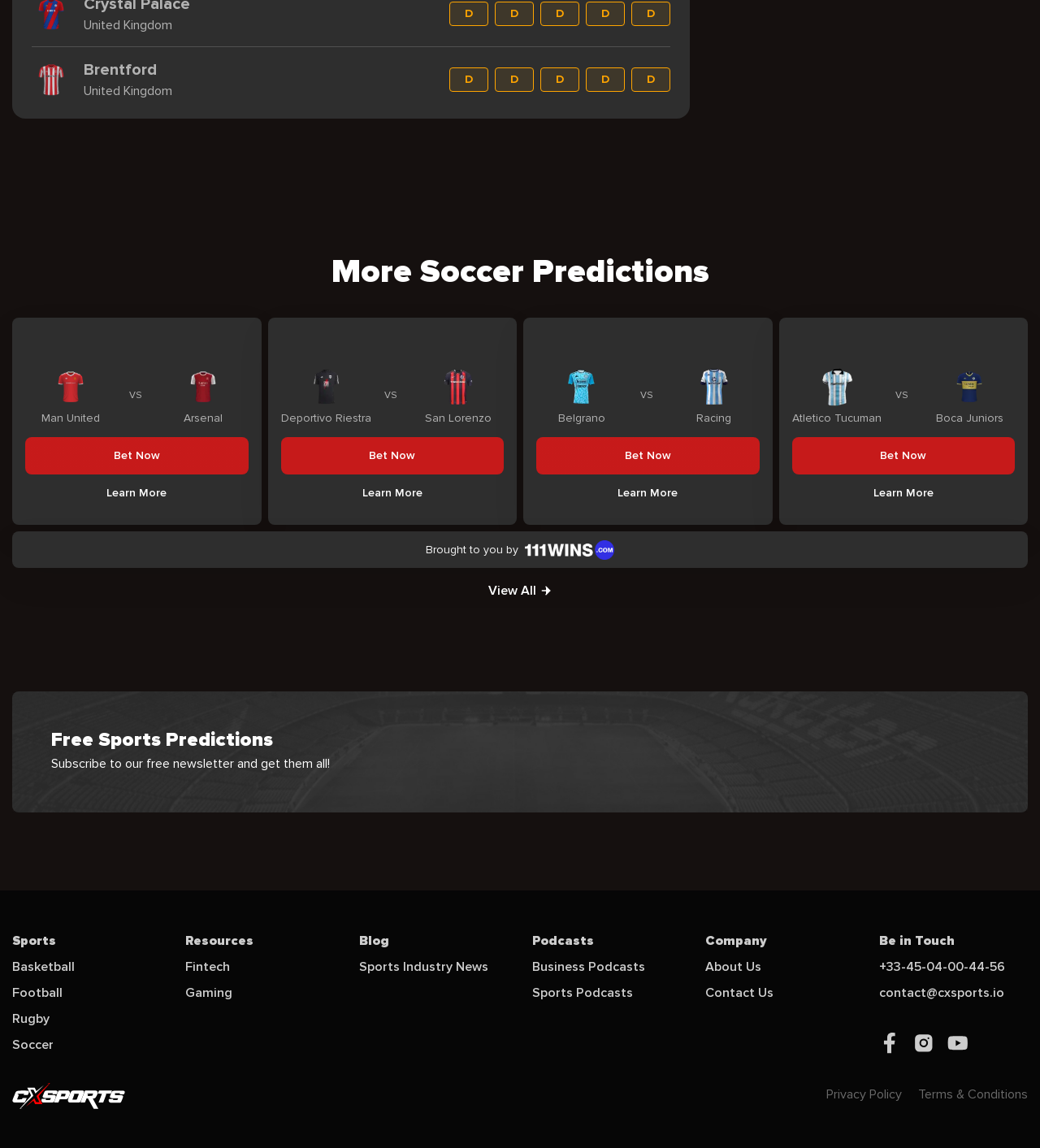Give the bounding box coordinates for the element described as: "Gaming".

[0.178, 0.855, 0.224, 0.875]